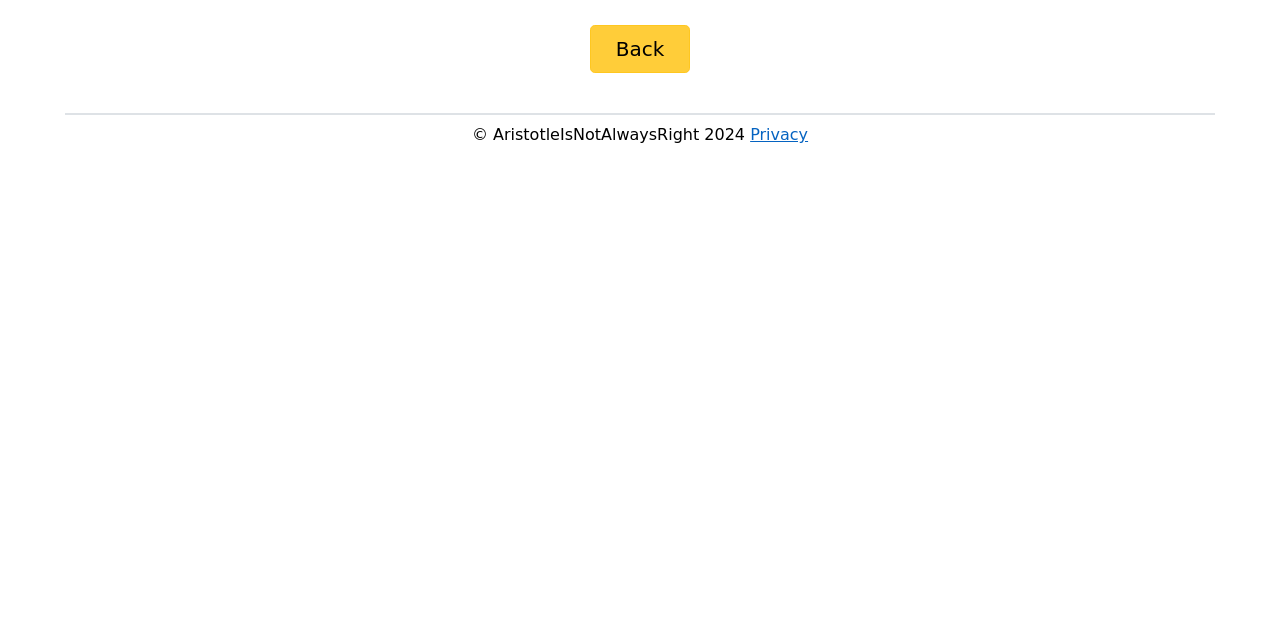Given the description of a UI element: "Privacy", identify the bounding box coordinates of the matching element in the webpage screenshot.

[0.586, 0.196, 0.631, 0.226]